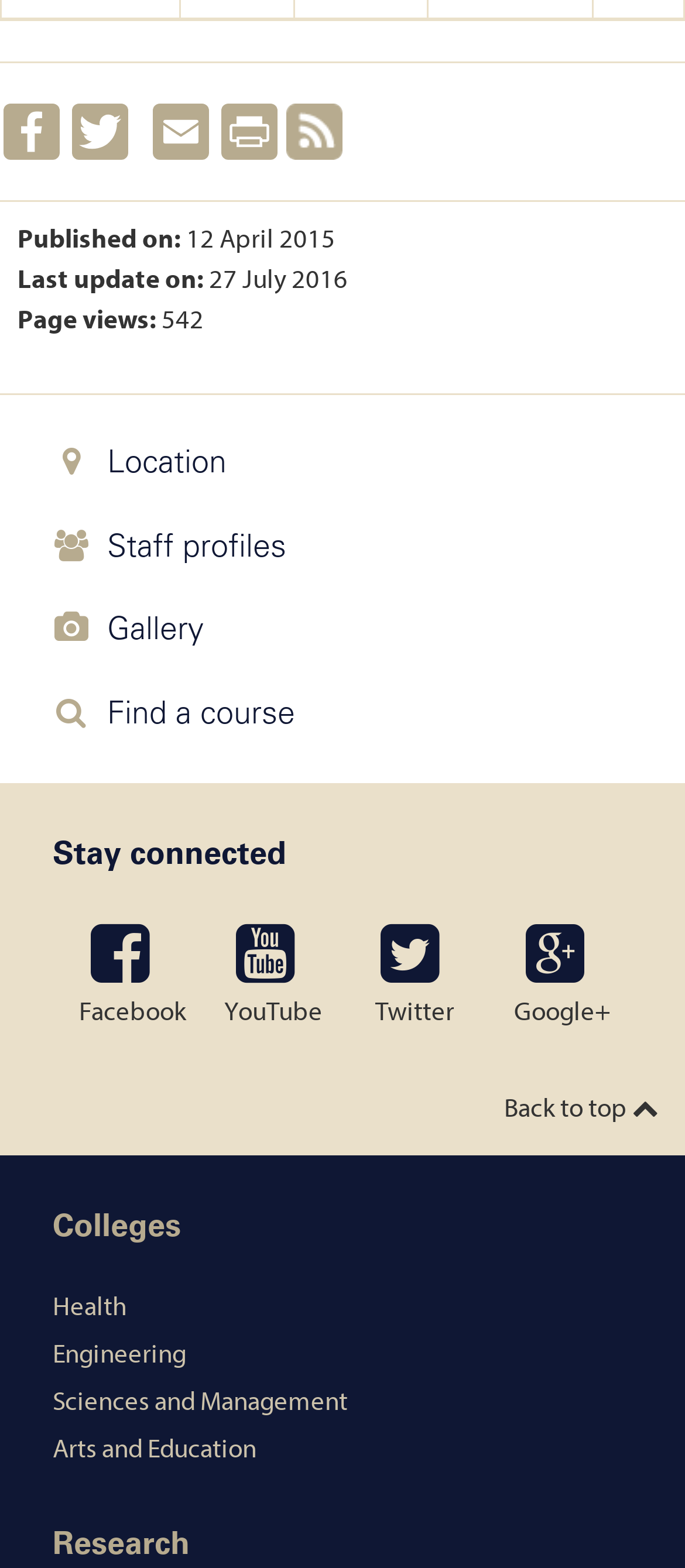Given the webpage screenshot and the description, determine the bounding box coordinates (top-left x, top-left y, bottom-right x, bottom-right y) that define the location of the UI element matching this description: Mobile Menu

None